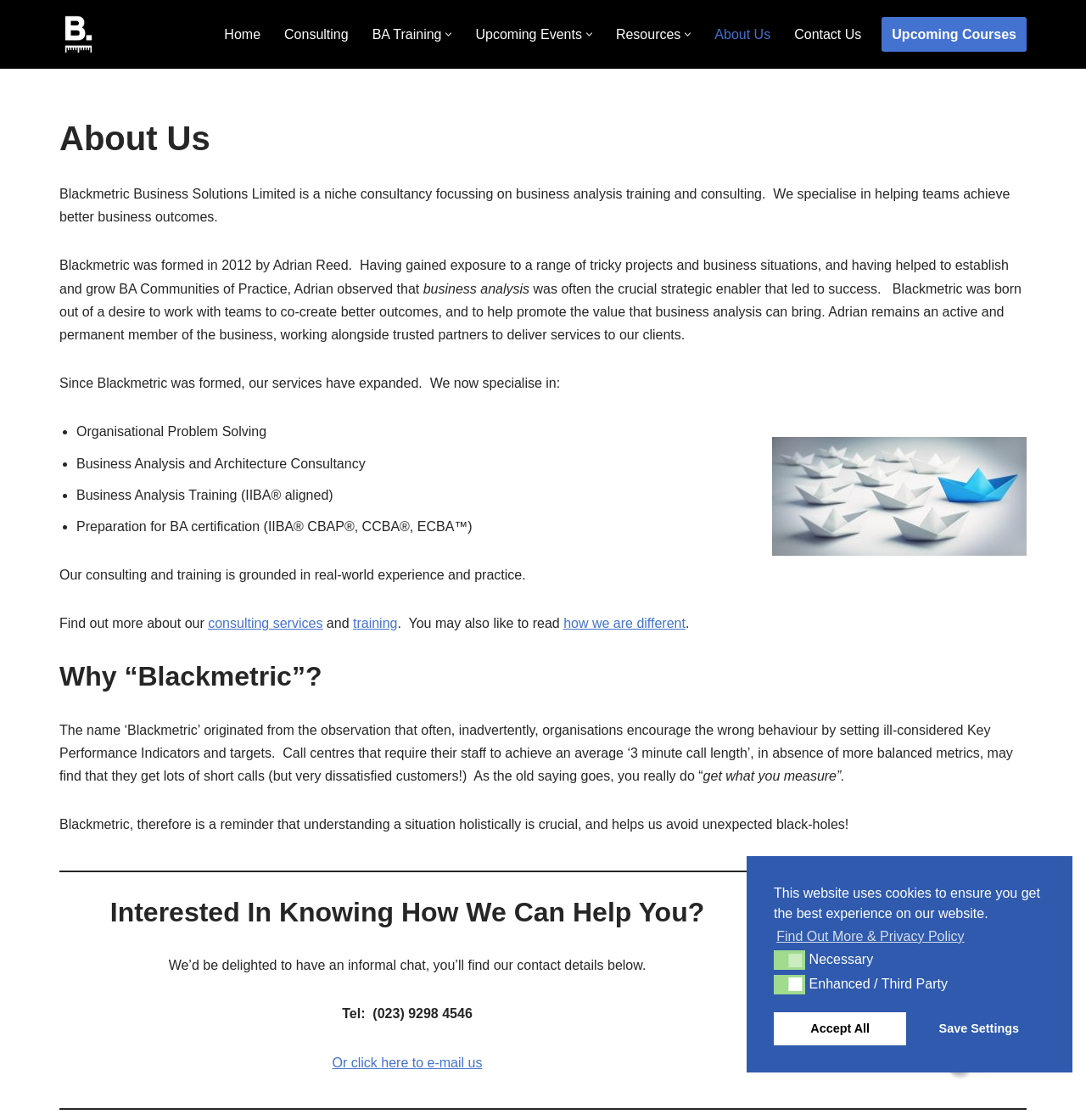Write an exhaustive caption that covers the webpage's main aspects.

The webpage is about Blackmetric Business Solutions, a consultancy firm specializing in business analysis training and consulting. At the top, there is a navigation menu with links to various pages, including Home, Consulting, BA Training, Upcoming Events, Resources, About Us, and Contact Us. Below the navigation menu, there is a logo of Blackmetric Business Solutions, which is a letter B with a full stop and a ruler below it.

The main content of the page is divided into several sections. The first section has a heading "About Us" and provides an introduction to Blackmetric Business Solutions, stating that it is a niche consultancy that helps teams achieve better business outcomes. The text explains that the company was formed in 2012 by Adrian Reed, who observed that business analysis was often the crucial strategic enabler that led to success.

The next section lists the services offered by Blackmetric Business Solutions, including Organisational Problem Solving, Business Analysis and Architecture Consultancy, Business Analysis Training, and Preparation for BA certification. There is an image of an origami with a blue shape standing out, which is a leadership metaphor.

The following section has a heading "Why 'Blackmetric'?" and explains the origin of the company's name. It states that the name is a reminder to understand situations holistically and avoid unexpected consequences.

Below this section, there is a separator line, followed by a heading "Contact Us" and an image with the text "Contact Us". The contact information is provided, including a phone number and an email link.

At the bottom of the page, there is a cookie consent dialog with buttons to accept all cookies, save settings, or find out more about the company's privacy policy.

Overall, the webpage provides an overview of Blackmetric Business Solutions, its services, and its mission, with a focus on business analysis training and consulting.